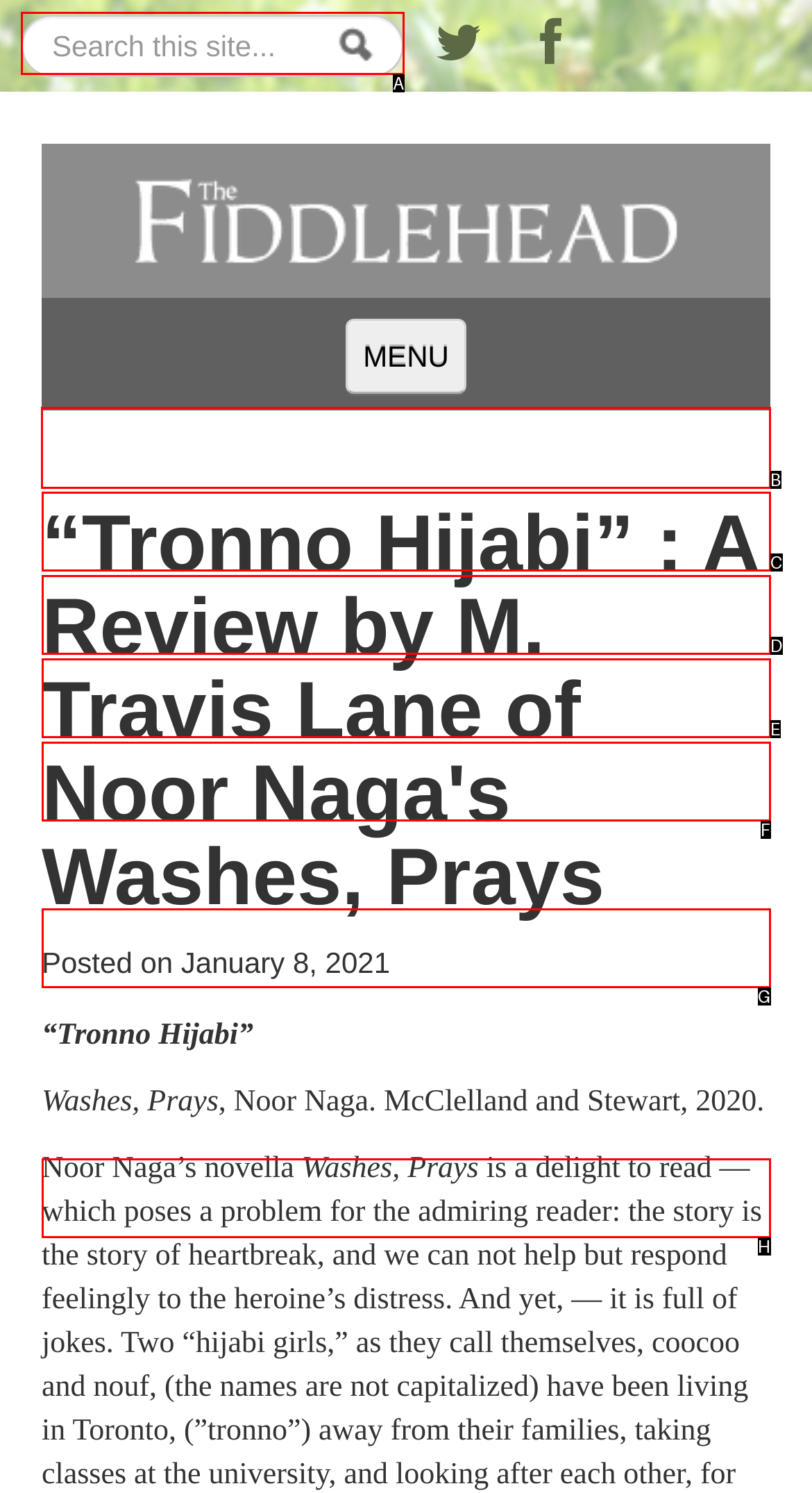Which lettered option should be clicked to perform the following task: visit Instagram
Respond with the letter of the appropriate option.

None